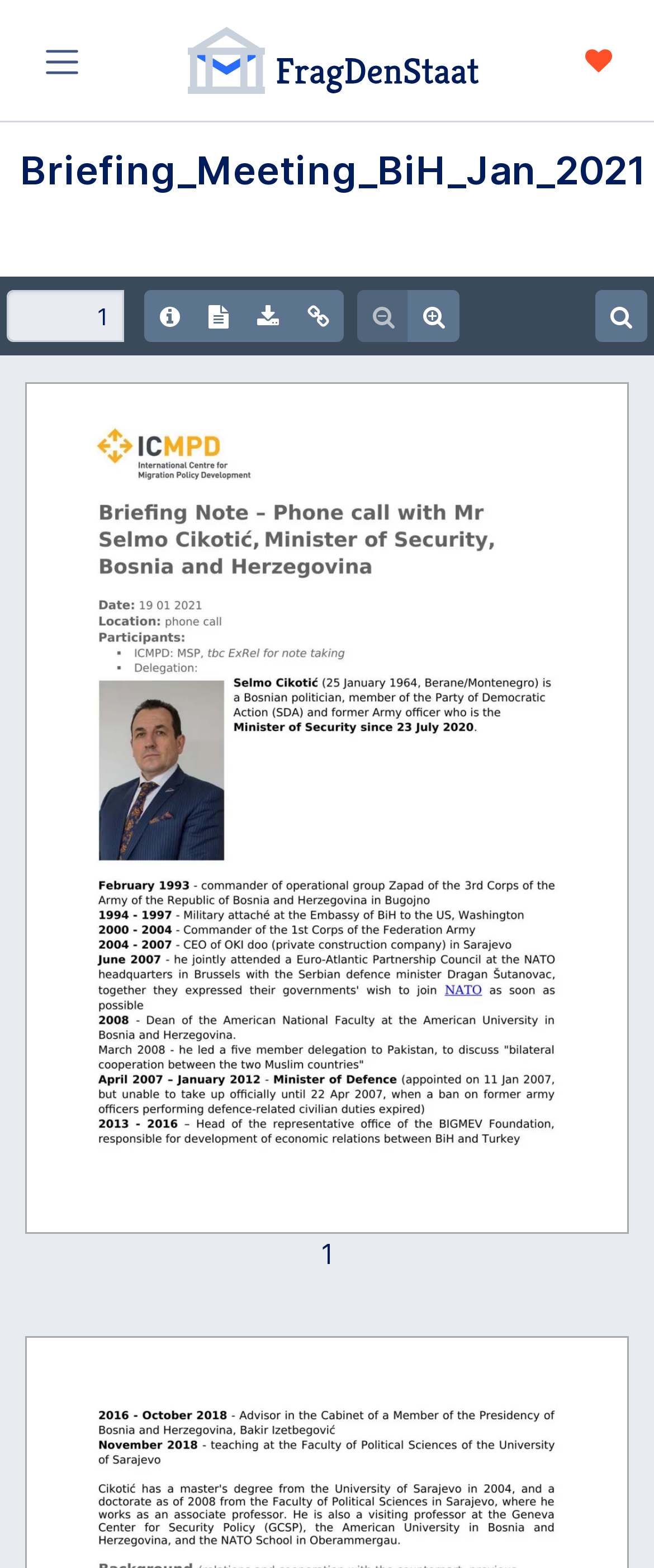What is the purpose of the button with the icon ''?
Please answer the question with a detailed response using the information from the screenshot.

I found a button with the icon '' in the group of buttons, and based on its position and the surrounding elements, I inferred that its purpose is to show document details.